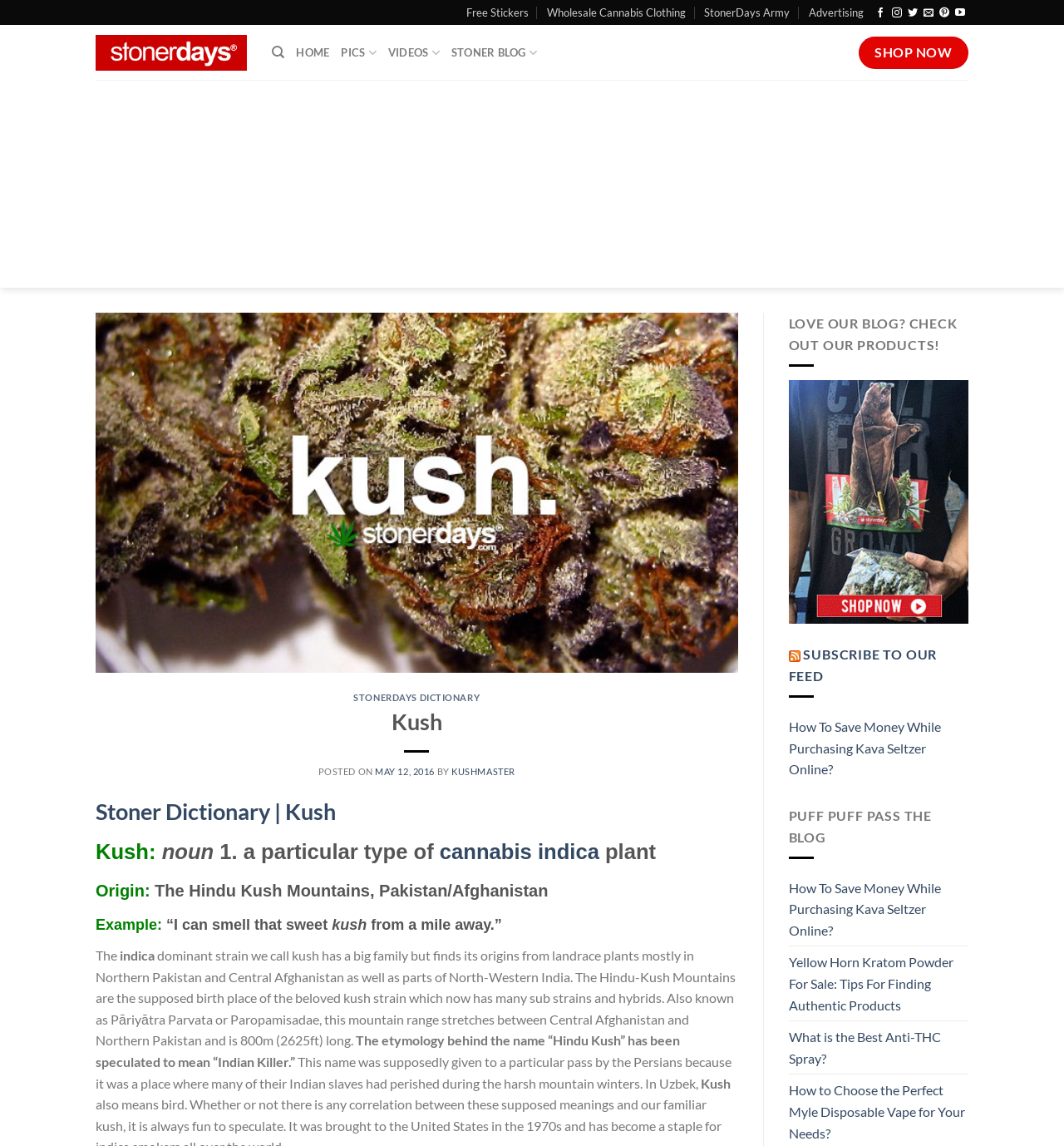Summarize the webpage with intricate details.

This webpage is a blog post about the term "Kush" in the context of cannabis. At the top of the page, there are several links to navigate to different sections of the website, including "Free Stickers", "Wholesale Cannabis Clothing", and social media links. Below these links, there is a logo and a search bar.

The main content of the page is divided into two sections. On the left side, there is a header with the title "Stoner Dictionary | Kush" and a subheading "Kush: noun 1. a particular type of cannabis indica plant". Below this, there is a paragraph explaining the origin of the term "Kush" and its etymology.

On the right side, there is a section with several links to related blog posts, including "How To Save Money While Purchasing Kava Seltzer Online?" and "What is the Best Anti-THC Spray?". There is also a call-to-action to check out the website's products and a link to subscribe to the blog's feed.

At the bottom of the page, there is a link to go back to the top of the page. Throughout the page, there are several images, including a logo and icons for social media links. The overall layout is organized, with clear headings and concise text.